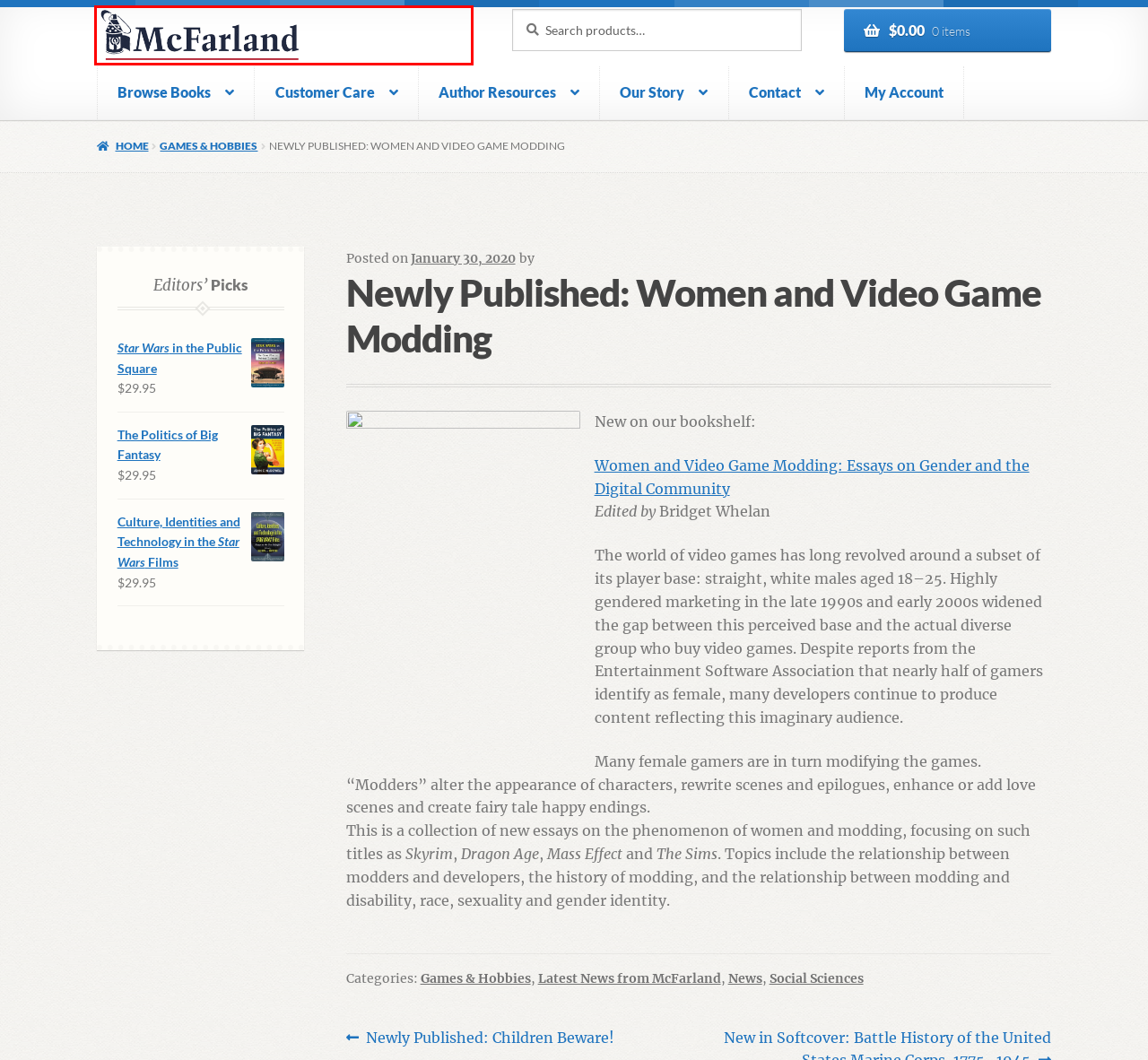You are provided a screenshot of a webpage featuring a red bounding box around a UI element. Choose the webpage description that most accurately represents the new webpage after clicking the element within the red bounding box. Here are the candidates:
A. Culture, Identities and Technology in the Star Wars Films - McFarland
B. Games & Hobbies - McFarland
C. Social Sciences - McFarland
D. My Account - McFarland
E. The Politics of Big Fantasy - McFarland
F. - McFarland
G. Contact - McFarland
H. Browse Books by Subject - McFarland

F